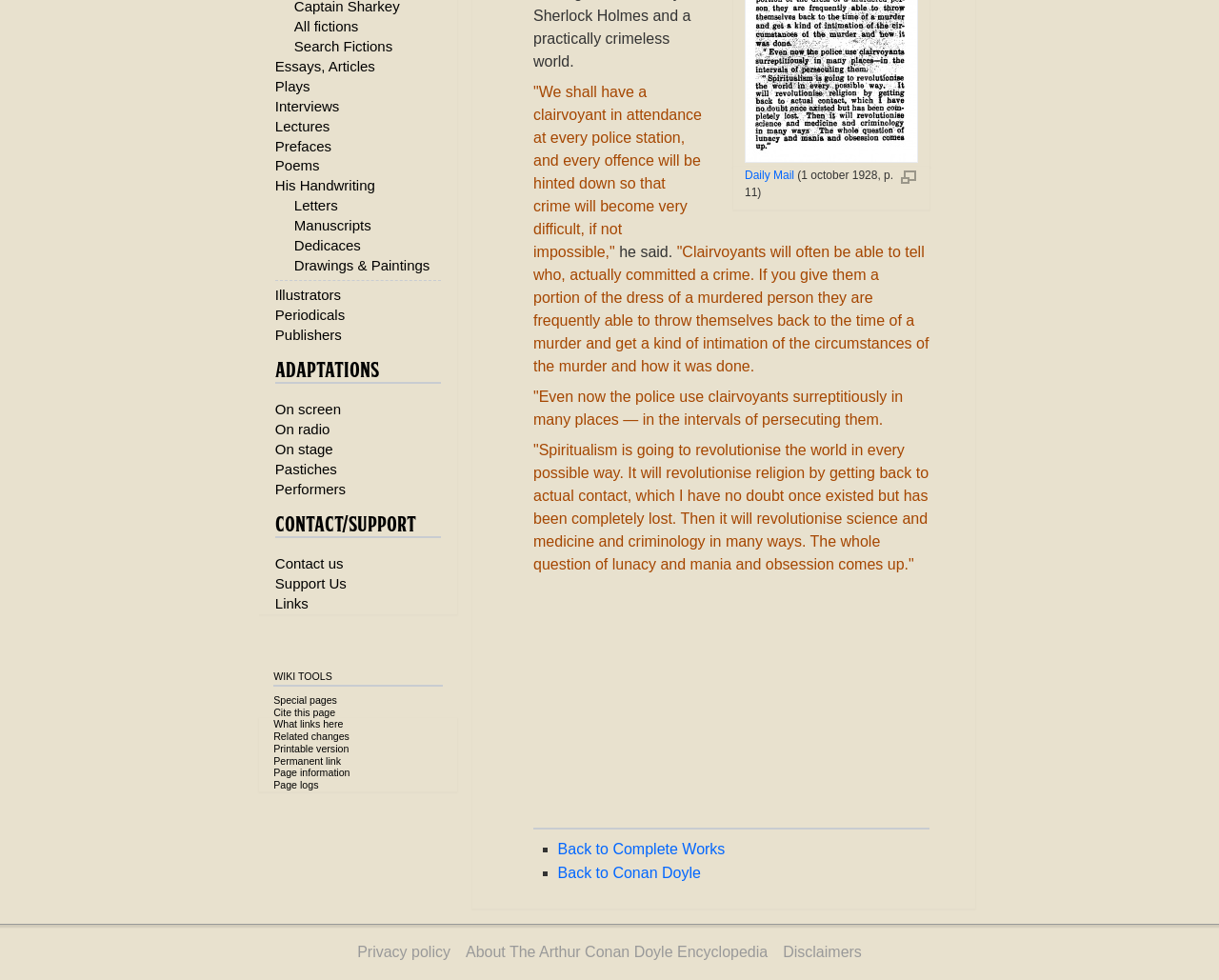Bounding box coordinates are specified in the format (top-left x, top-left y, bottom-right x, bottom-right y). All values are floating point numbers bounded between 0 and 1. Please provide the bounding box coordinate of the region this sentence describes: name="submit" value="Post Comment"

None